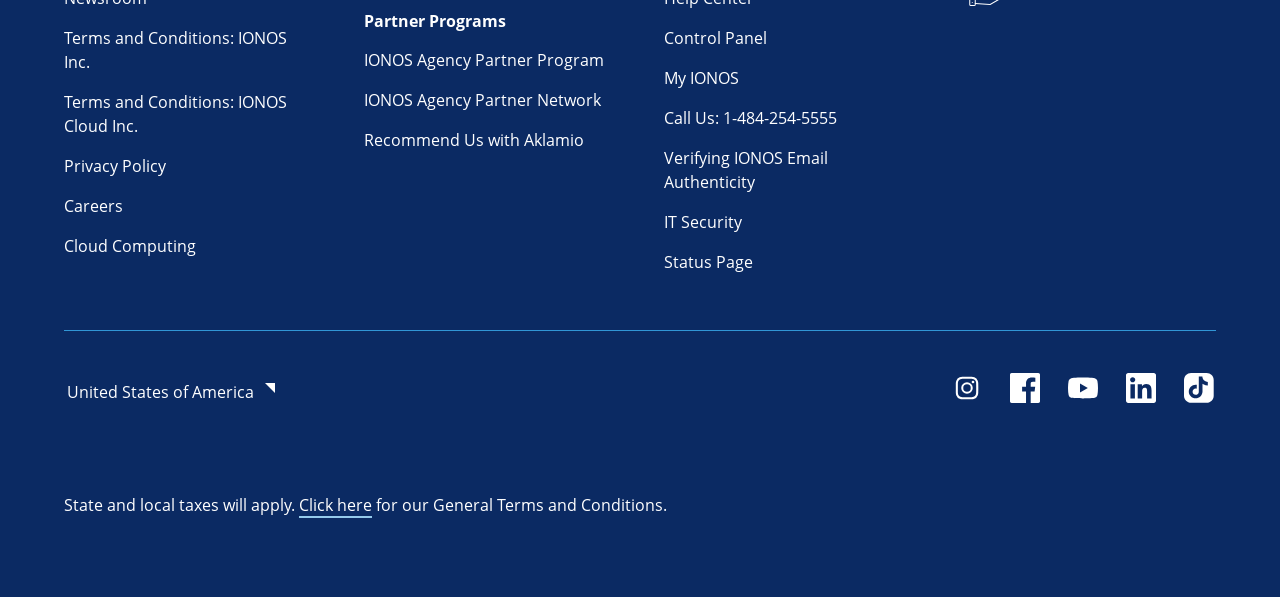Locate the bounding box coordinates of the element to click to perform the following action: 'Check IT Security'. The coordinates should be given as four float values between 0 and 1, in the form of [left, top, right, bottom].

[0.519, 0.353, 0.58, 0.39]